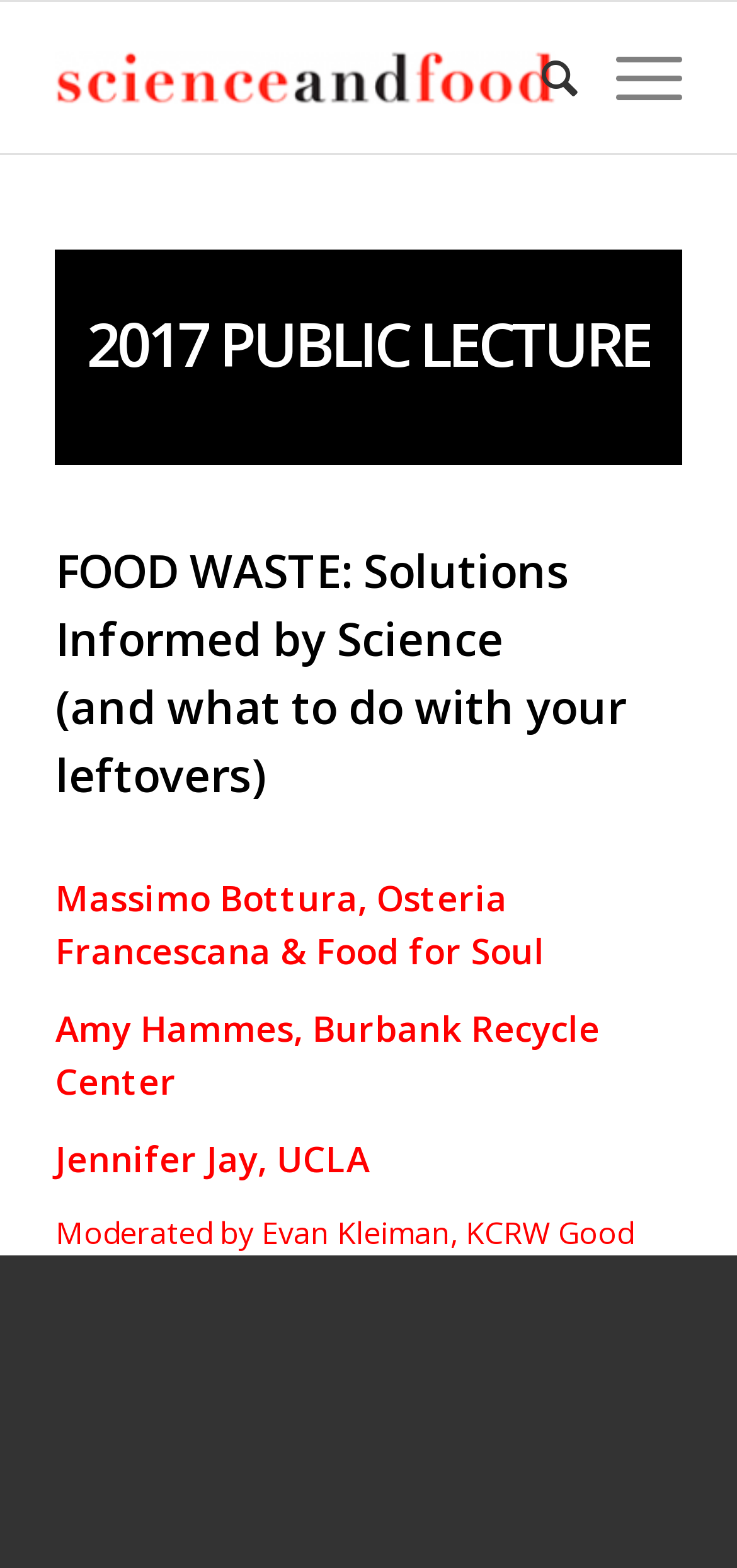Locate the UI element described by Search in the provided webpage screenshot. Return the bounding box coordinates in the format (top-left x, top-left y, bottom-right x, bottom-right y), ensuring all values are between 0 and 1.

[0.684, 0.001, 0.784, 0.098]